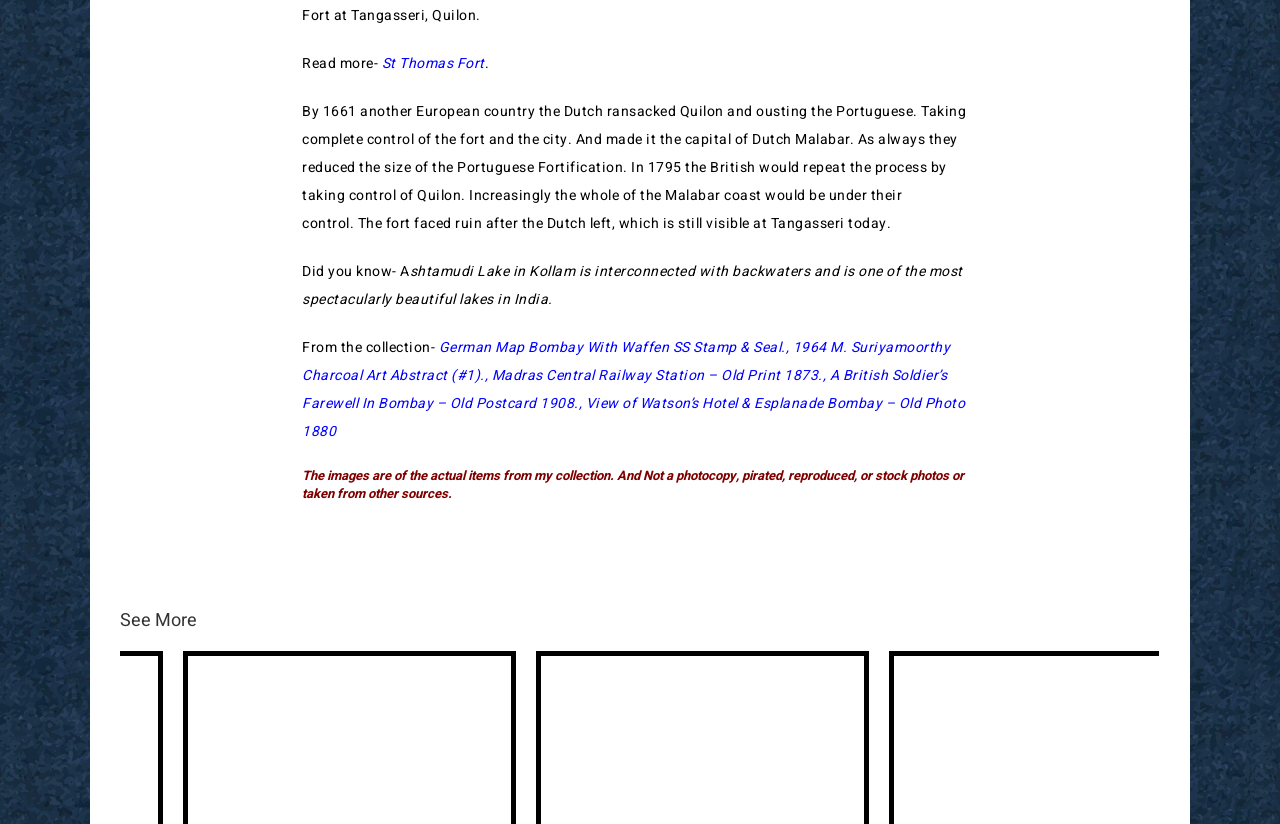Find the bounding box coordinates for the HTML element described as: "St Thomas Fort". The coordinates should consist of four float values between 0 and 1, i.e., [left, top, right, bottom].

[0.298, 0.064, 0.379, 0.089]